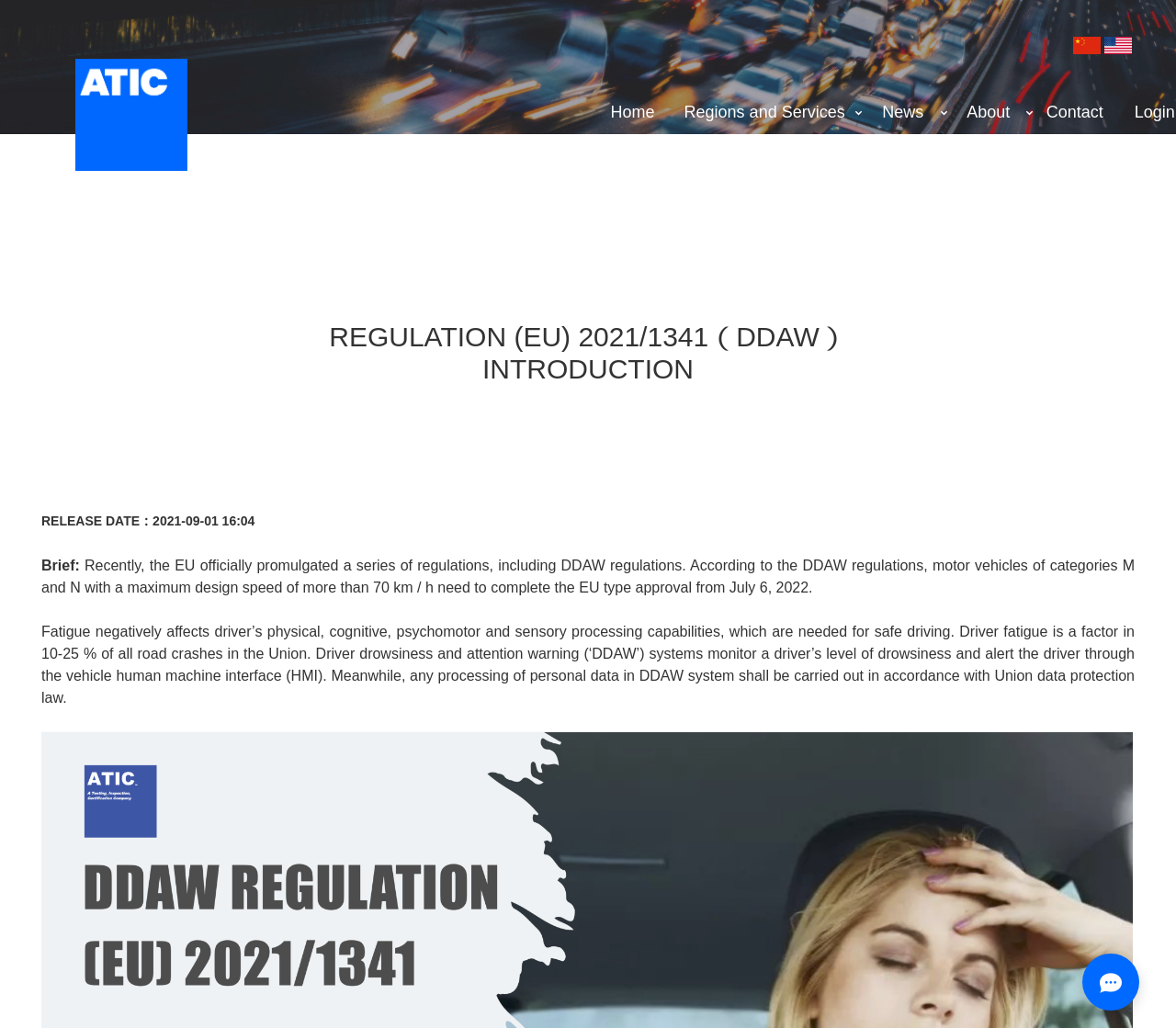Create an in-depth description of the webpage, covering main sections.

This webpage appears to be an introduction to the EU's DDAW regulations, specifically Regulation (EU) 2021/1341. At the top of the page, there is a navigation menu with five links: "ATIC | A Testing, Inspection, Certificaiton Company", "Home", "Regions and Services", "News", and "About", followed by "Contact" at the far right. Below the navigation menu, there is a large image that spans the entire width of the page.

The main content of the page is divided into sections. The first section has a heading "REGULATION (EU) 2021/1341（DDAW）INTRODUCTION" and is located near the top center of the page. Below the heading, there is a release date "2021-09-01 16:04" and a brief introduction to the regulation.

The main content of the page is a block of text that describes the DDAW regulations, including the requirement for motor vehicles to complete EU type approval and the purpose of DDAW systems to monitor driver drowsiness and alert the driver. The text is divided into two paragraphs and is located below the release date and brief introduction.

At the bottom right of the page, there is an iframe that takes up a small portion of the page. There are also three small links and a non-breaking space character located at the bottom right of the page, but they do not appear to be part of the main content.